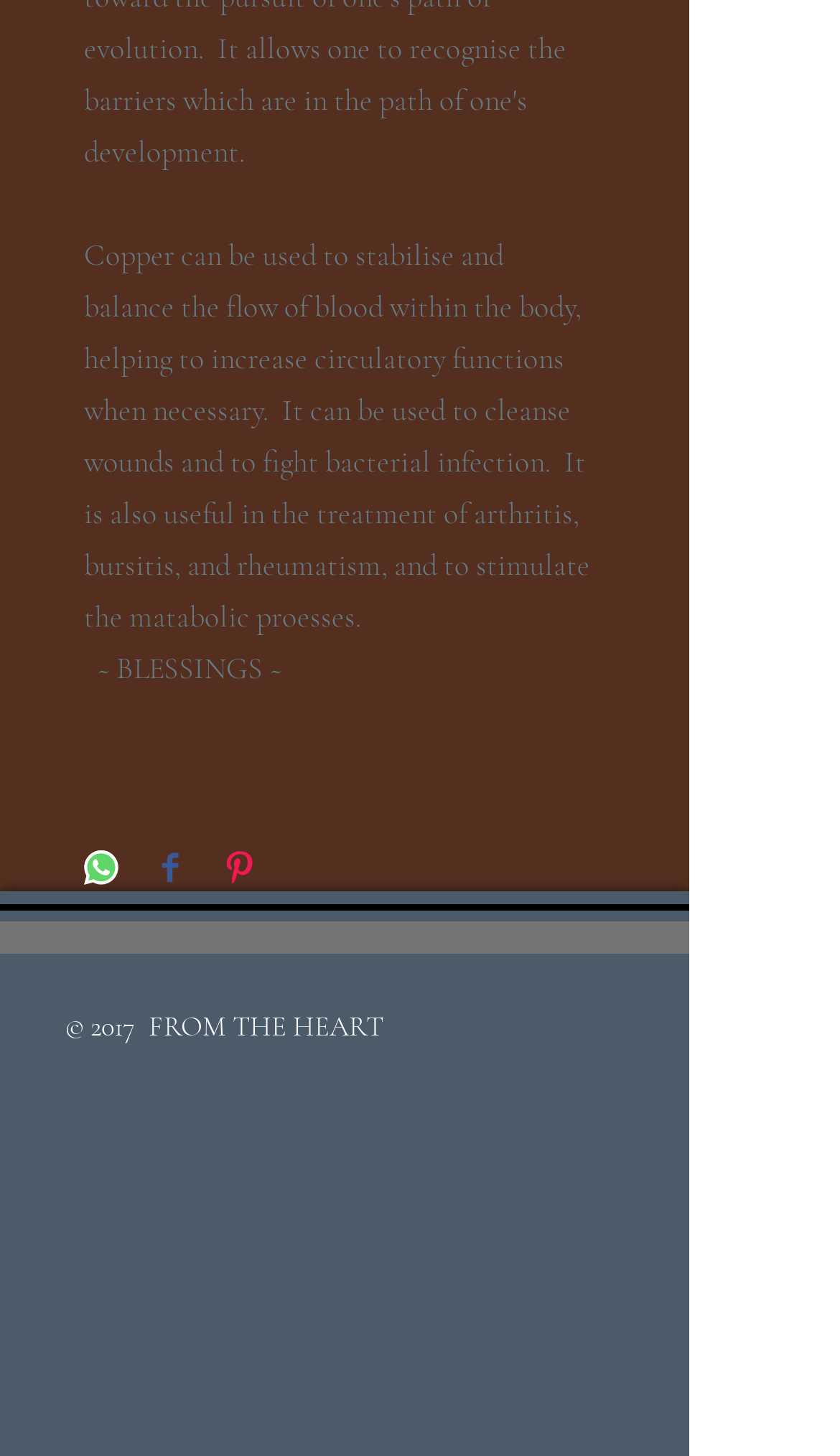Answer this question using a single word or a brief phrase:
How many social media platforms are listed?

5